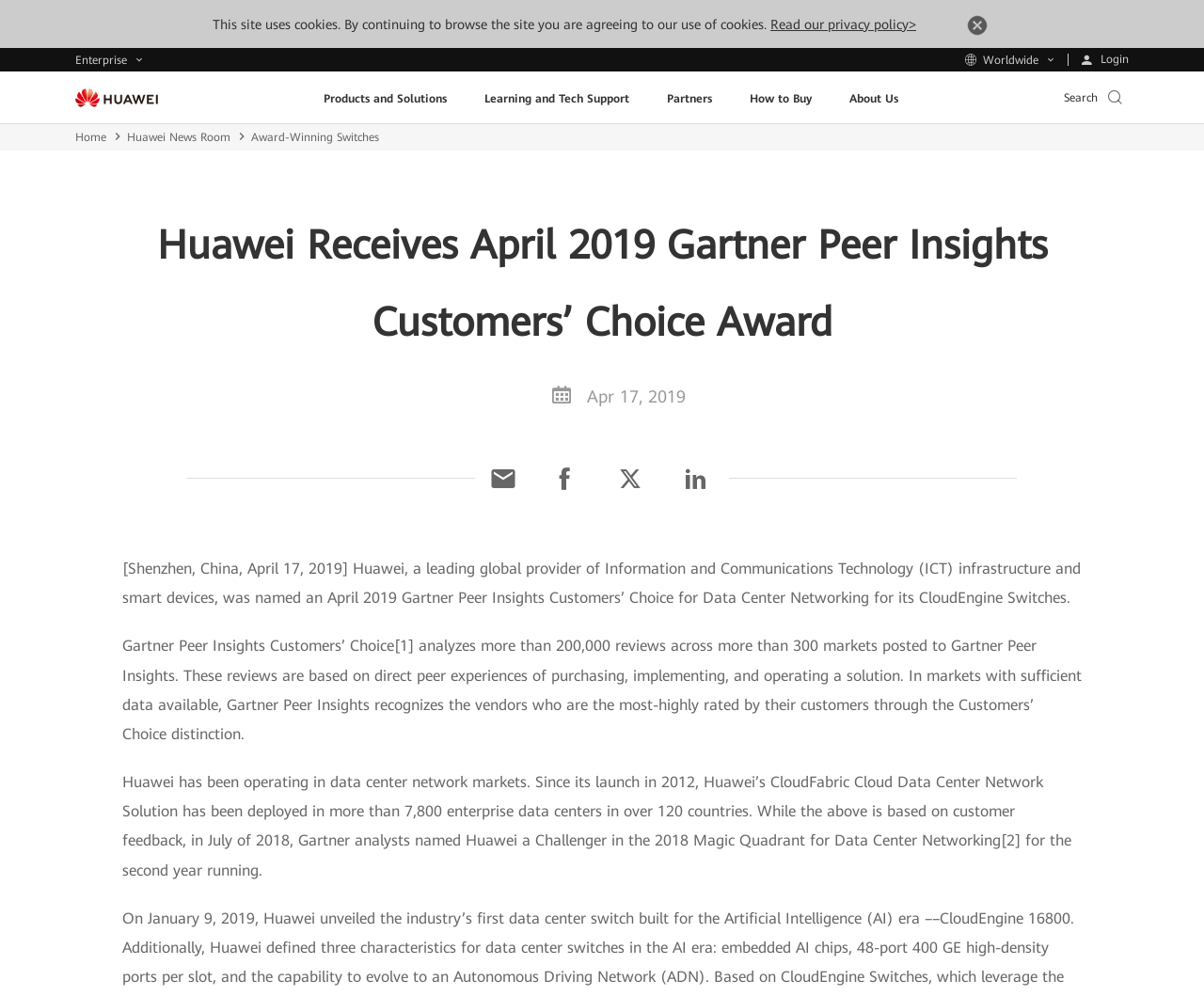Provide the bounding box coordinates of the HTML element described as: "Award-Winning Switches". The bounding box coordinates should be four float numbers between 0 and 1, i.e., [left, top, right, bottom].

[0.209, 0.127, 0.332, 0.149]